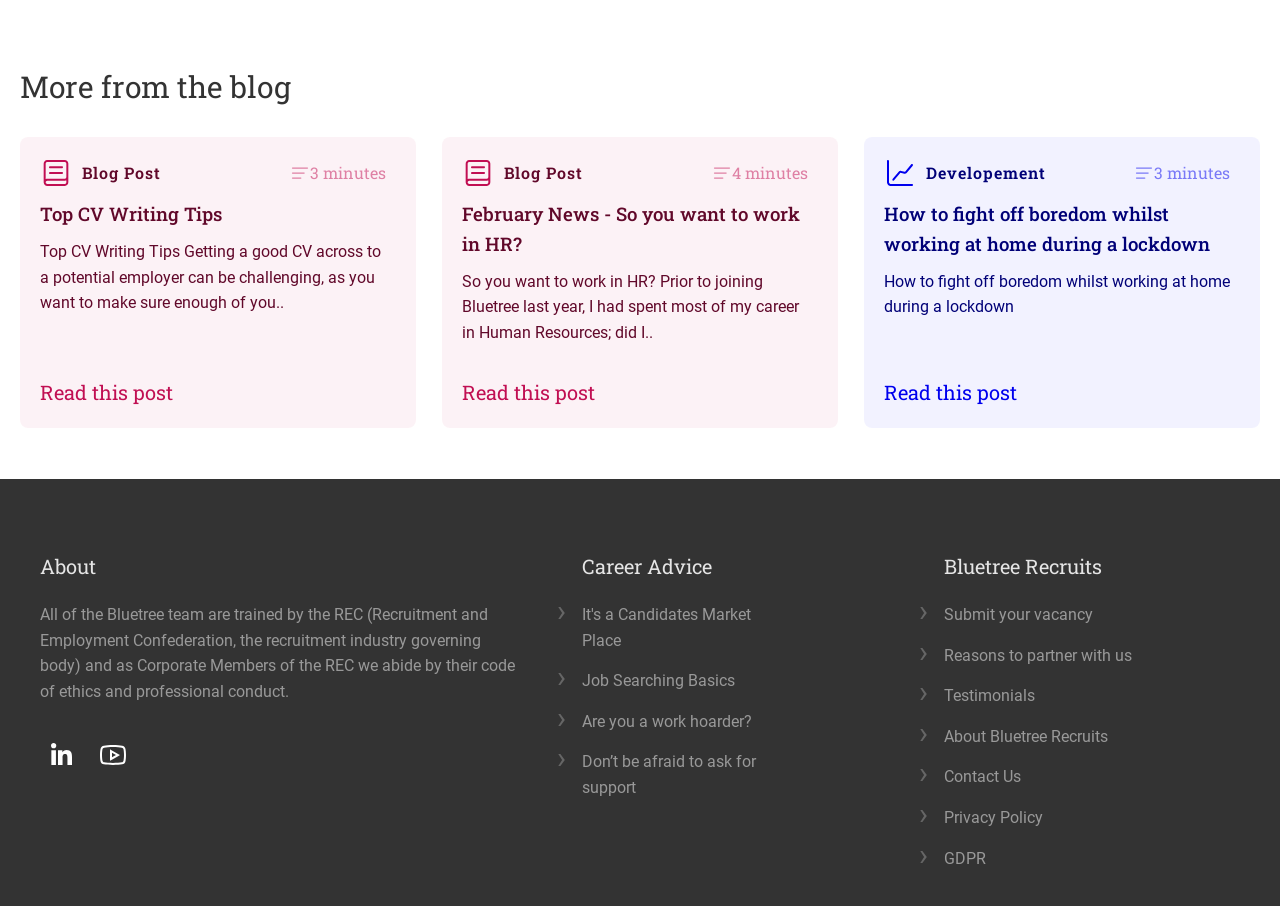Please determine the bounding box coordinates for the element that should be clicked to follow these instructions: "View our YouTube channel".

[0.072, 0.811, 0.105, 0.857]